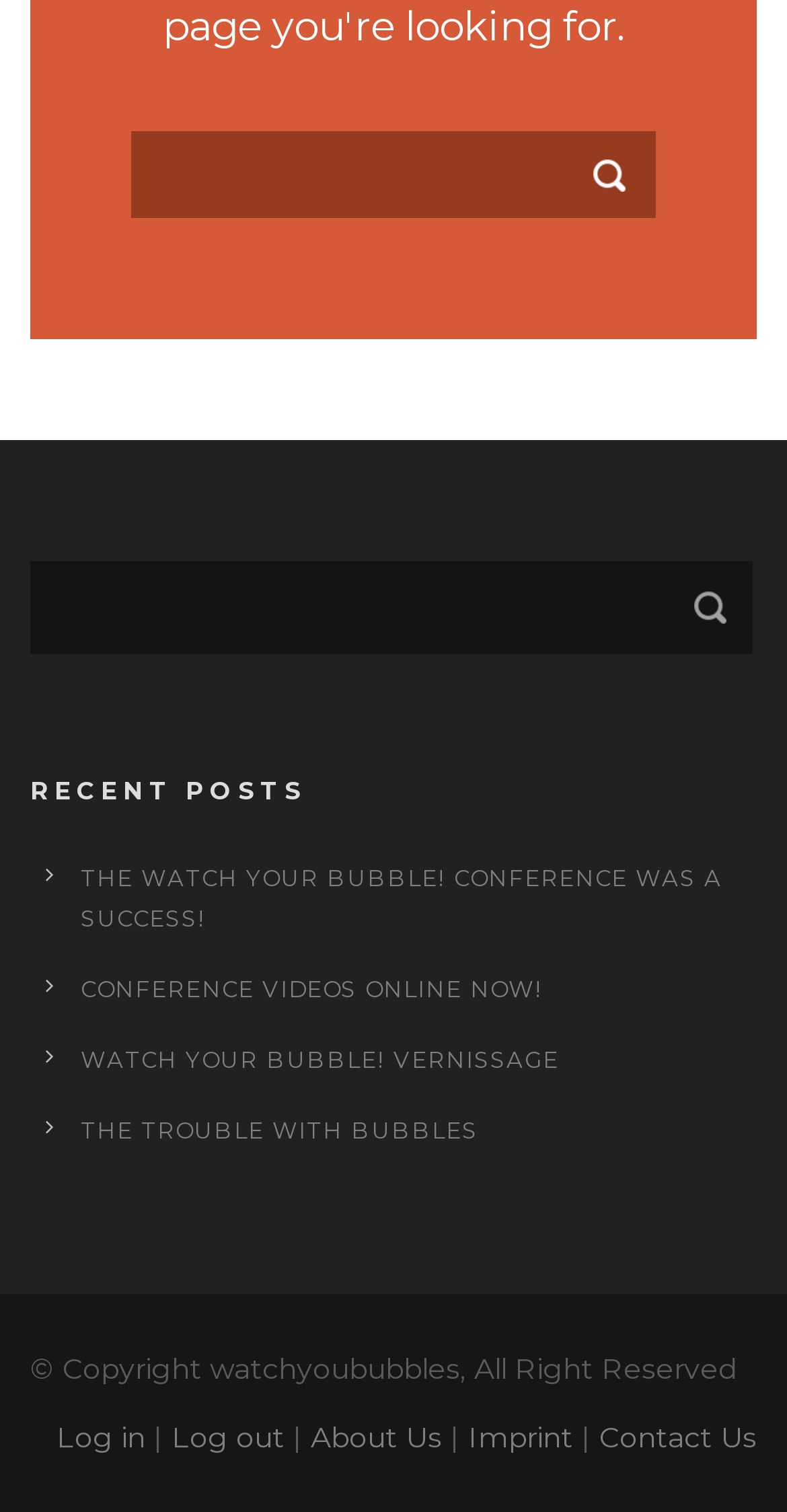Specify the bounding box coordinates for the region that must be clicked to perform the given instruction: "search for something".

[0.167, 0.087, 0.833, 0.145]